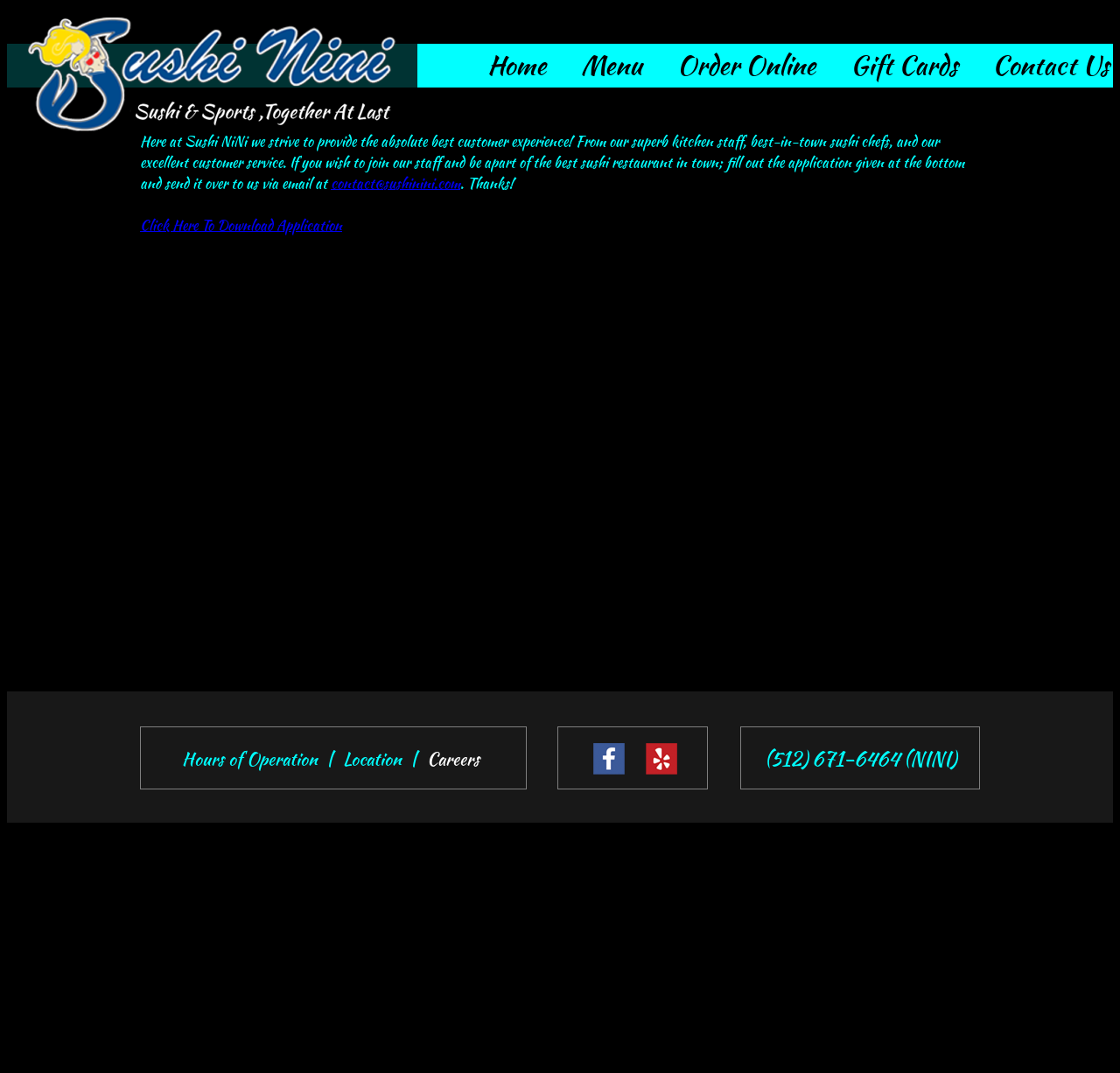What is the purpose of the link 'Click Here To Download Application'?
Please provide a comprehensive answer to the question based on the webpage screenshot.

I inferred the purpose of the link by looking at the surrounding text, which mentions filling out an application to join the staff. The link is likely to download the application form.